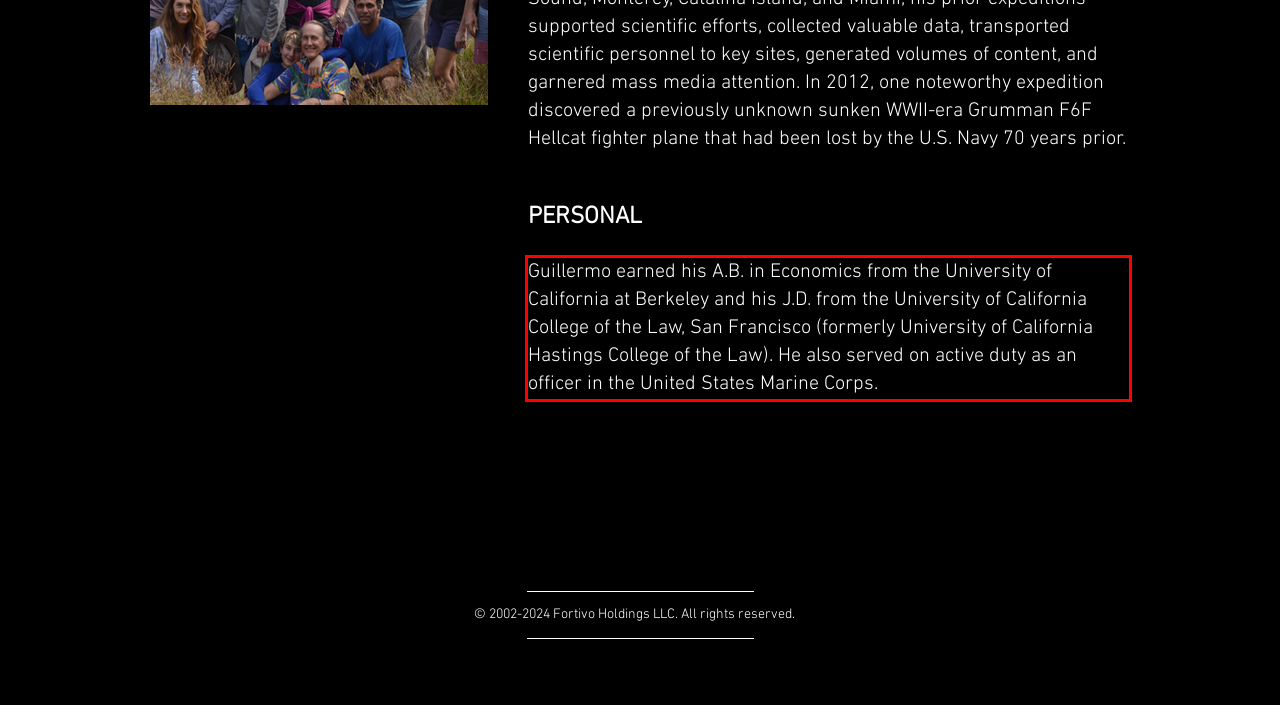Examine the webpage screenshot and use OCR to obtain the text inside the red bounding box.

Guillermo earned his A.B. in Economics from the University of California at Berkeley and his J.D. from the University of California College of the Law, San Francisco (formerly University of California Hastings College of the Law). He also served on active duty as an officer in the United States Marine Corps.